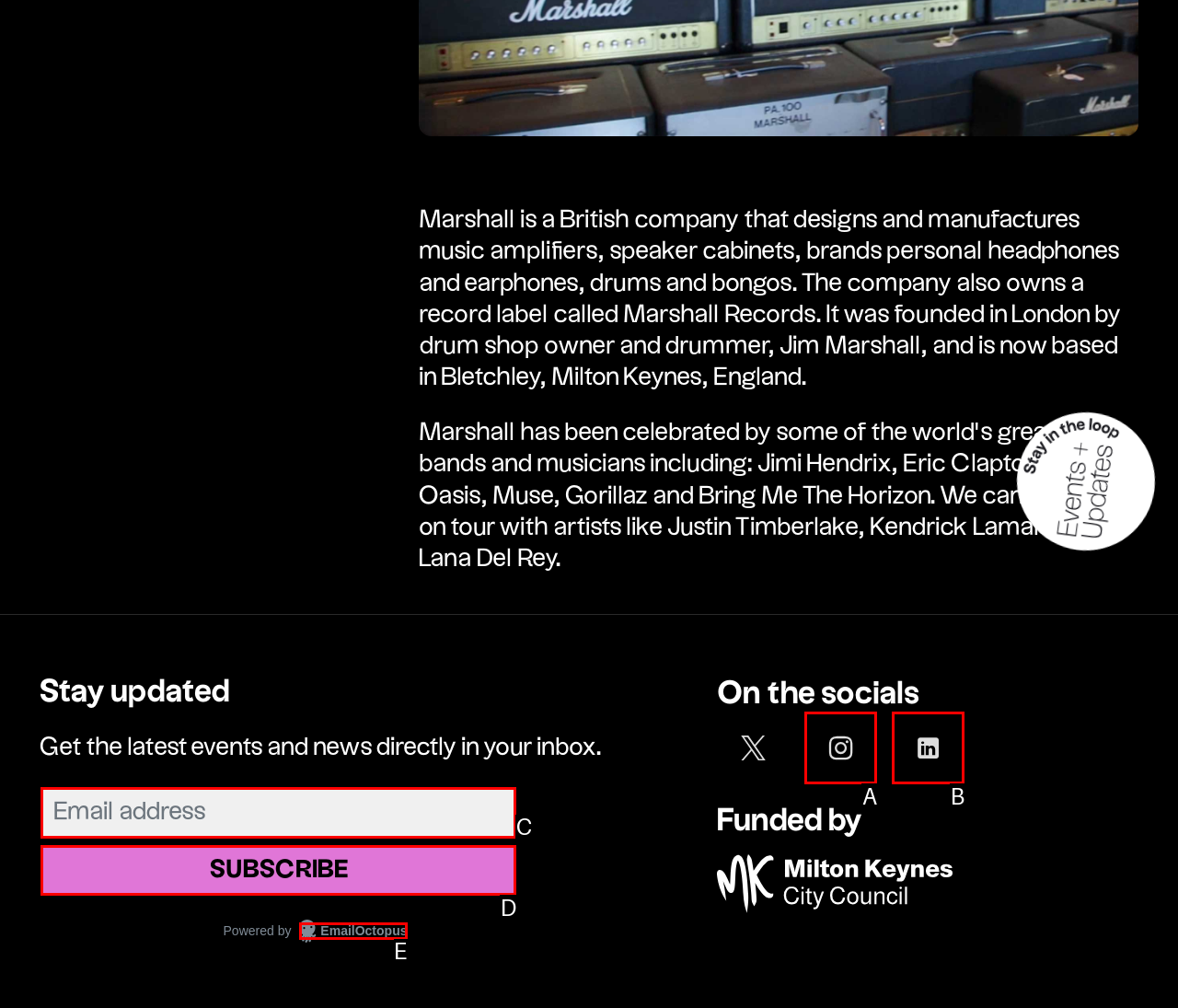From the provided options, pick the HTML element that matches the description: value="Subscribe". Respond with the letter corresponding to your choice.

D